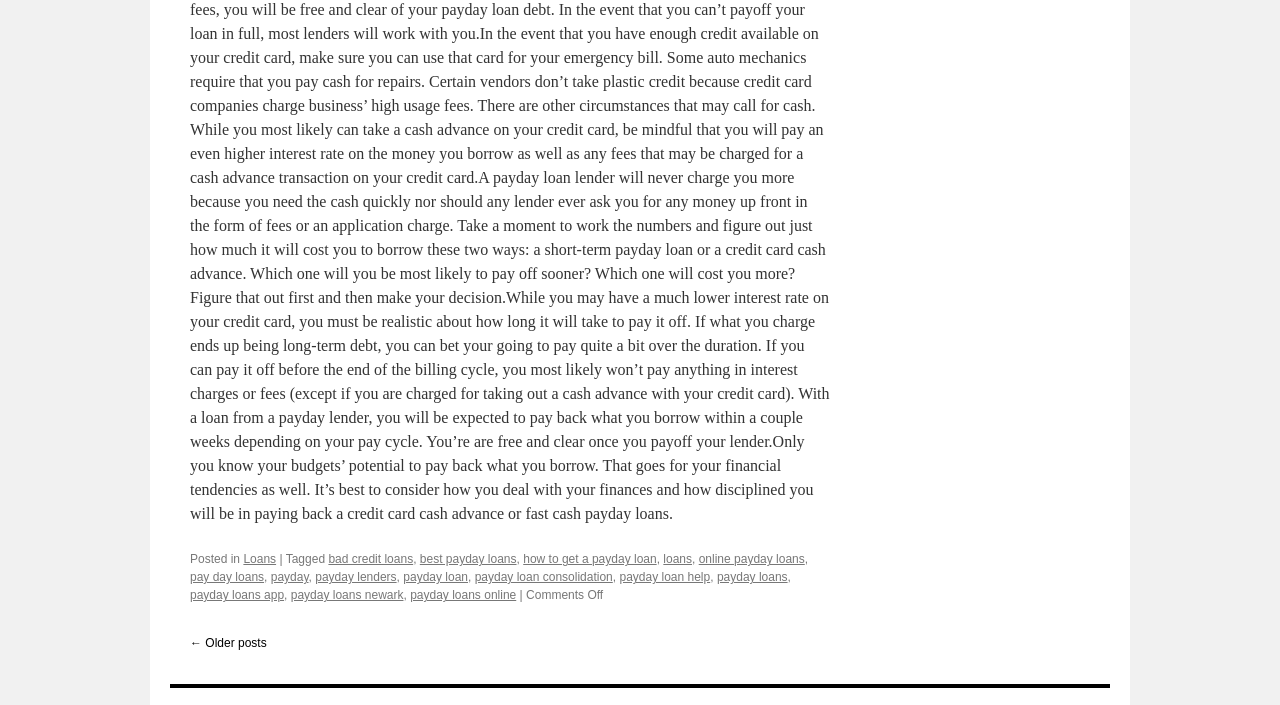Determine the bounding box coordinates for the region that must be clicked to execute the following instruction: "Click on 'bad credit loans'".

[0.257, 0.784, 0.323, 0.804]